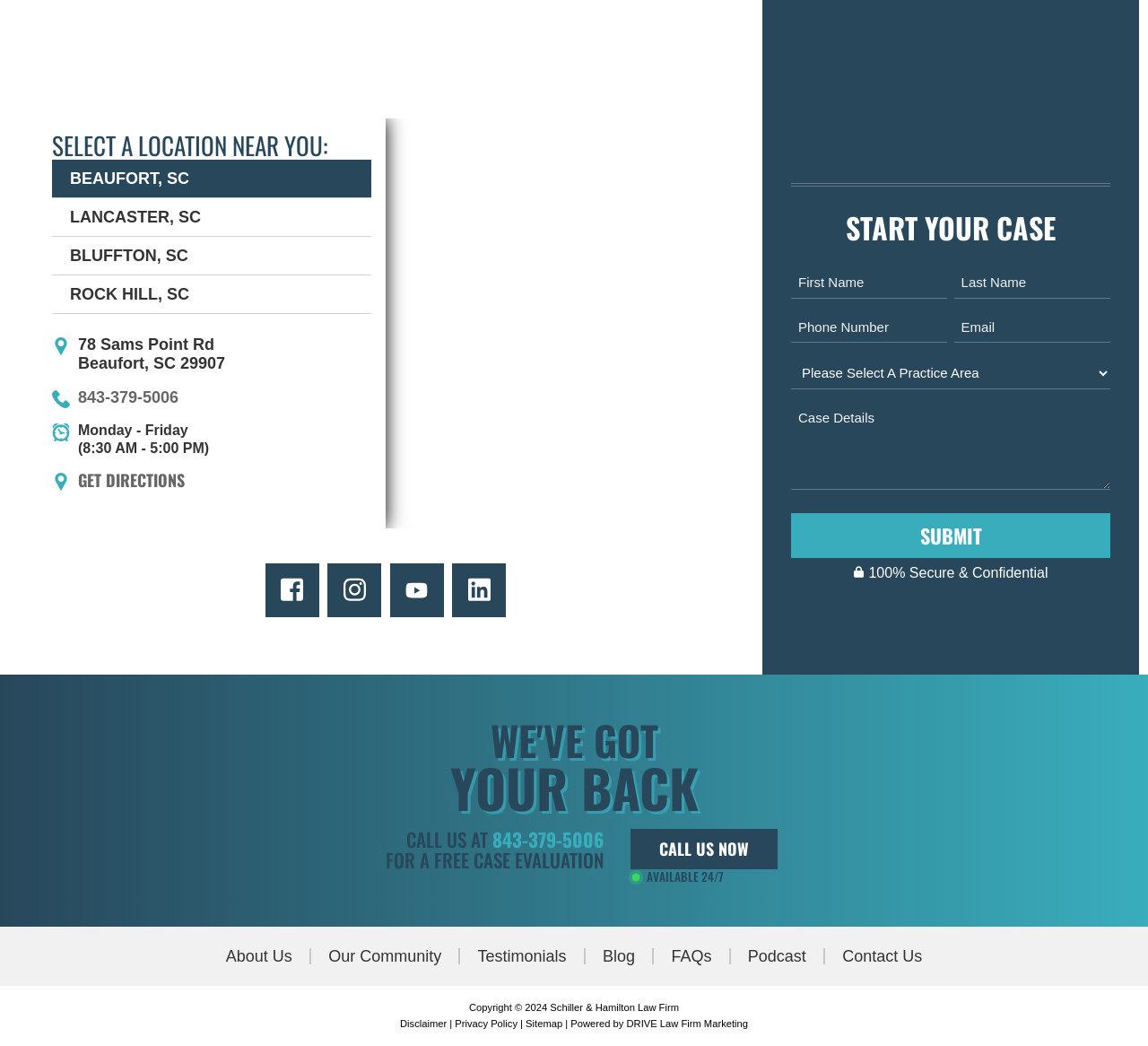Please reply to the following question with a single word or a short phrase:
How many locations are listed on the webpage?

4